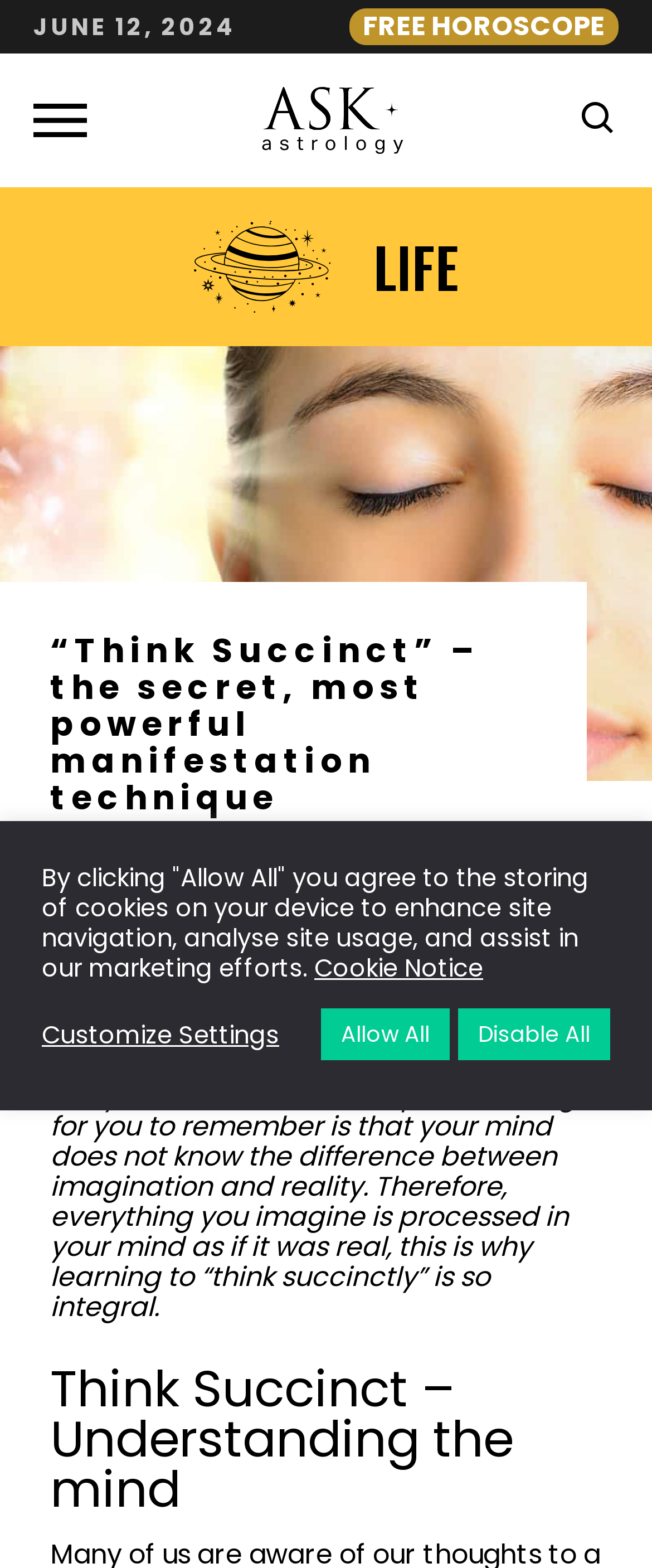What is the date mentioned in the article?
Use the information from the image to give a detailed answer to the question.

The date 'JUNE 2, 2022' is mentioned in the article, which can be found in the text 'JUNE 2, 2022'.